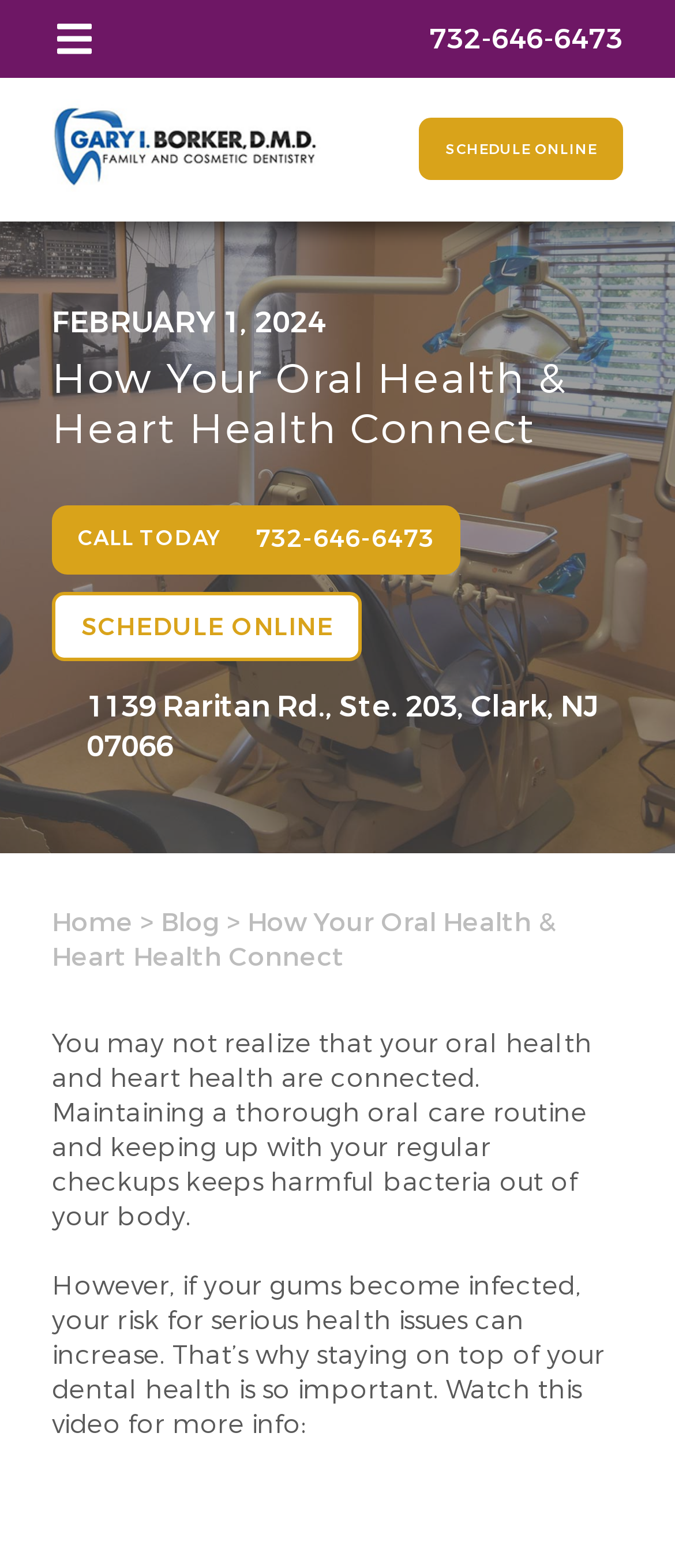Can you find the bounding box coordinates for the element that needs to be clicked to execute this instruction: "Visit the homepage"? The coordinates should be given as four float numbers between 0 and 1, i.e., [left, top, right, bottom].

[0.077, 0.578, 0.197, 0.6]